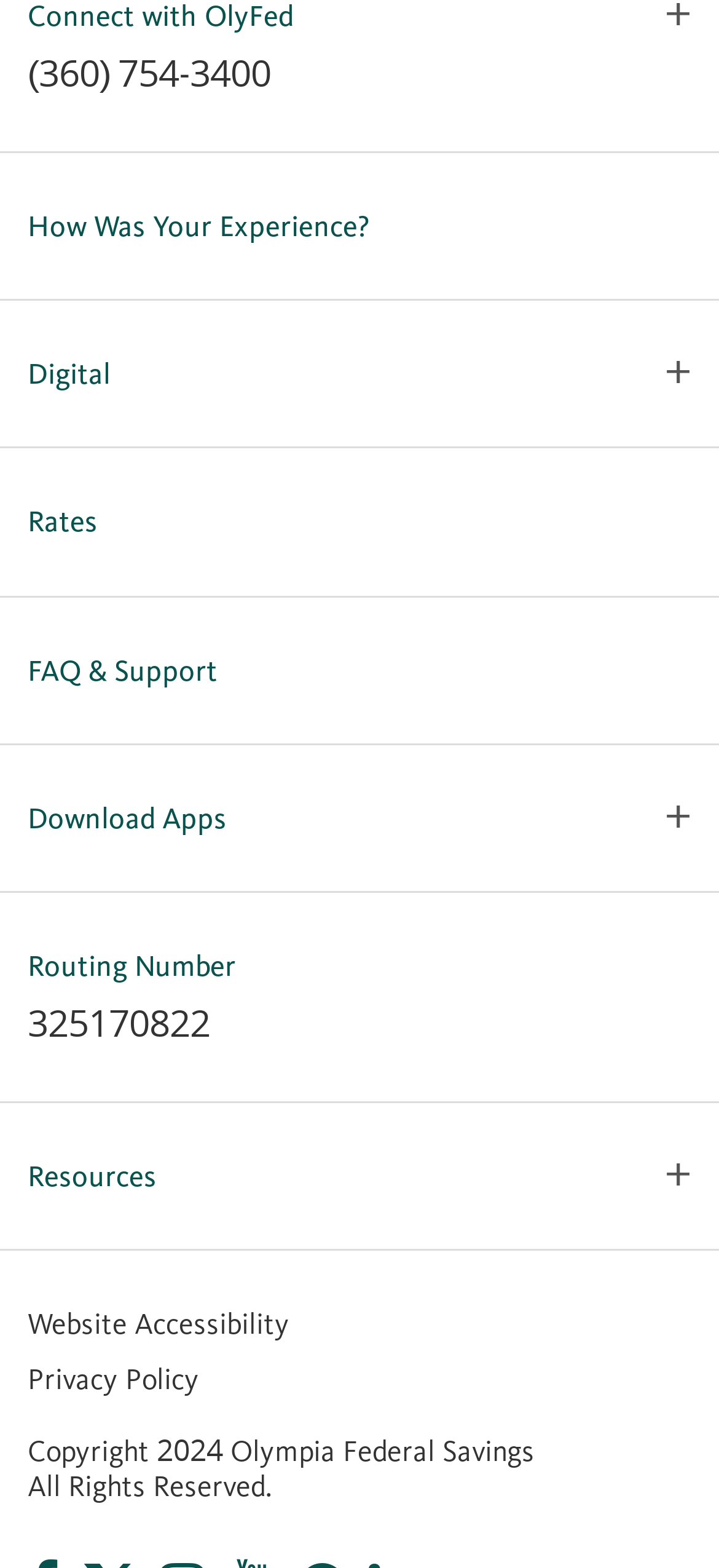Refer to the image and offer a detailed explanation in response to the question: What is the phone number on the top?

I found the phone number by looking at the top section of the webpage, where I saw a link with the text '(360) 754-3400'. This is likely a contact phone number for the organization.